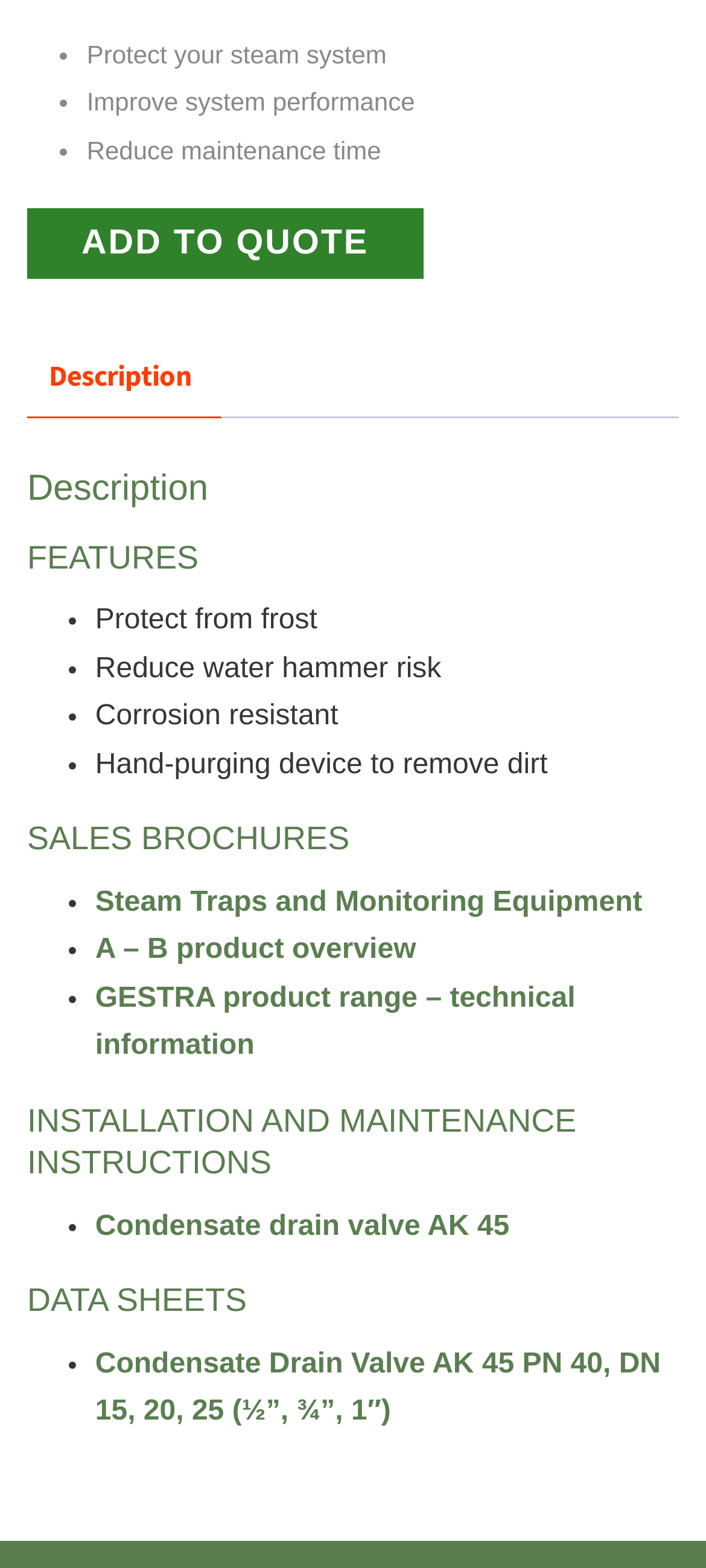Identify the bounding box coordinates for the UI element described as follows: "Steam Traps and Monitoring Equipment". Ensure the coordinates are four float numbers between 0 and 1, formatted as [left, top, right, bottom].

[0.135, 0.565, 0.91, 0.585]